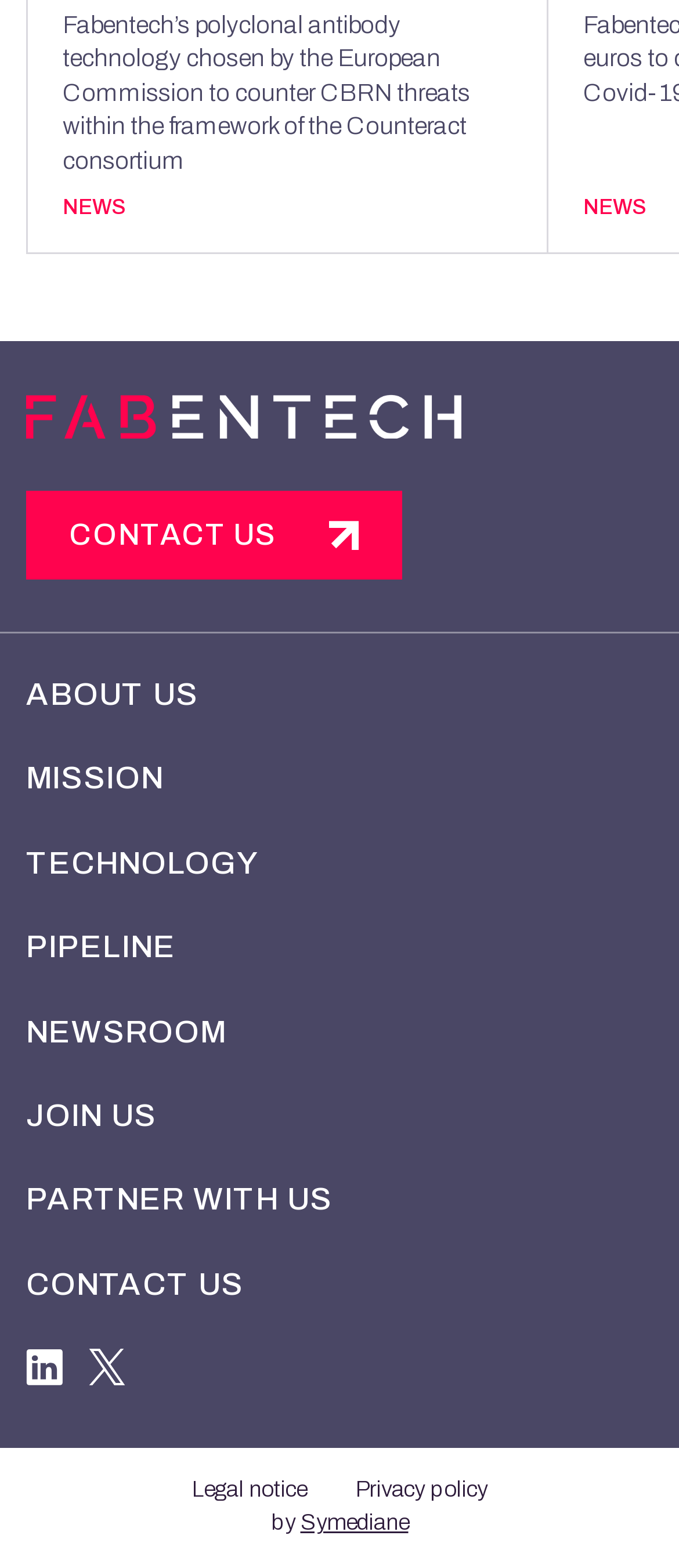What is the company name?
Please respond to the question with a detailed and thorough explanation.

The company name can be found in the top-left corner of the webpage, where it is written as 'Fabentech' with an accompanying image.